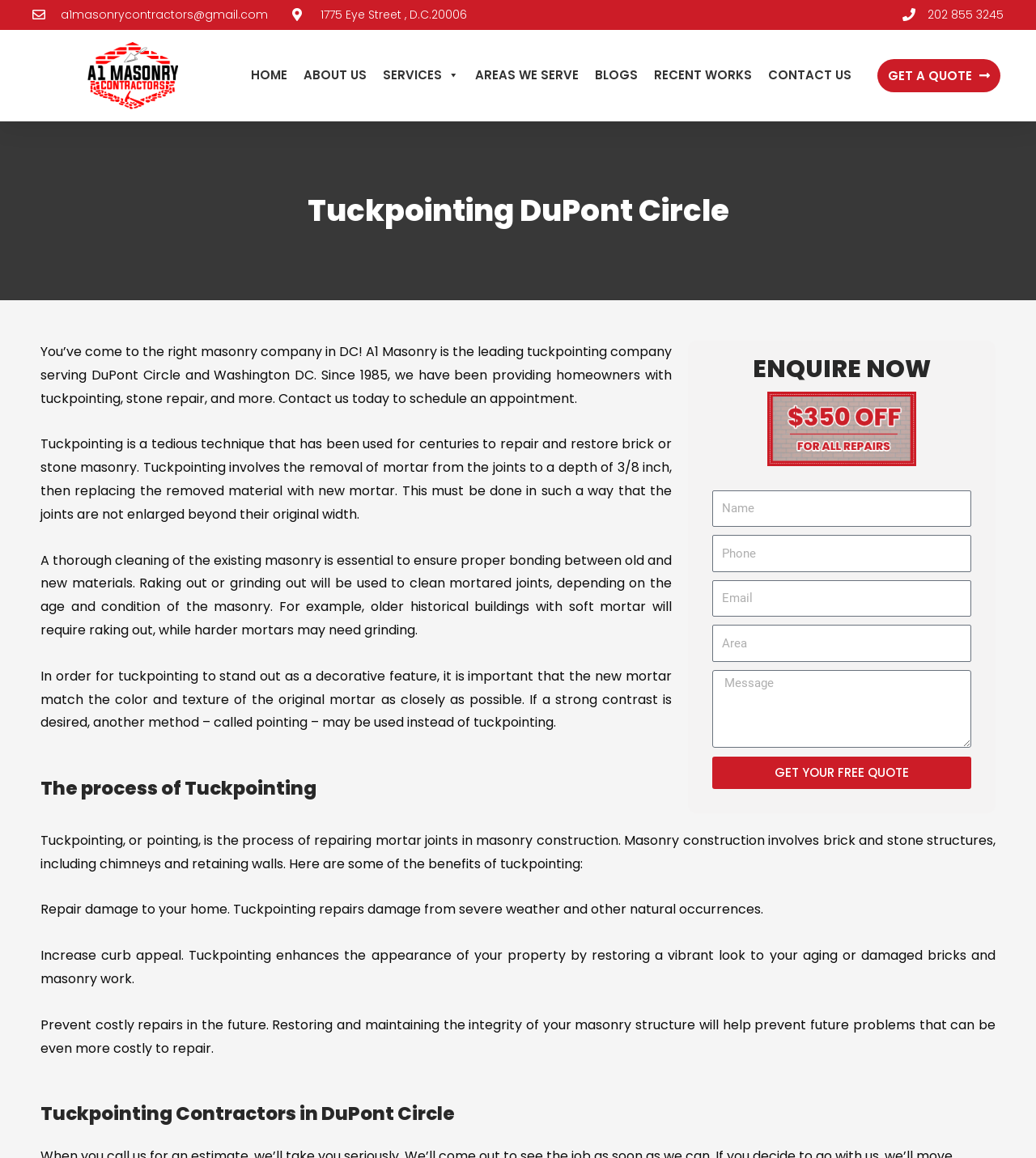Please specify the bounding box coordinates for the clickable region that will help you carry out the instruction: "Click the 'Website-Logo' link".

[0.031, 0.036, 0.225, 0.094]